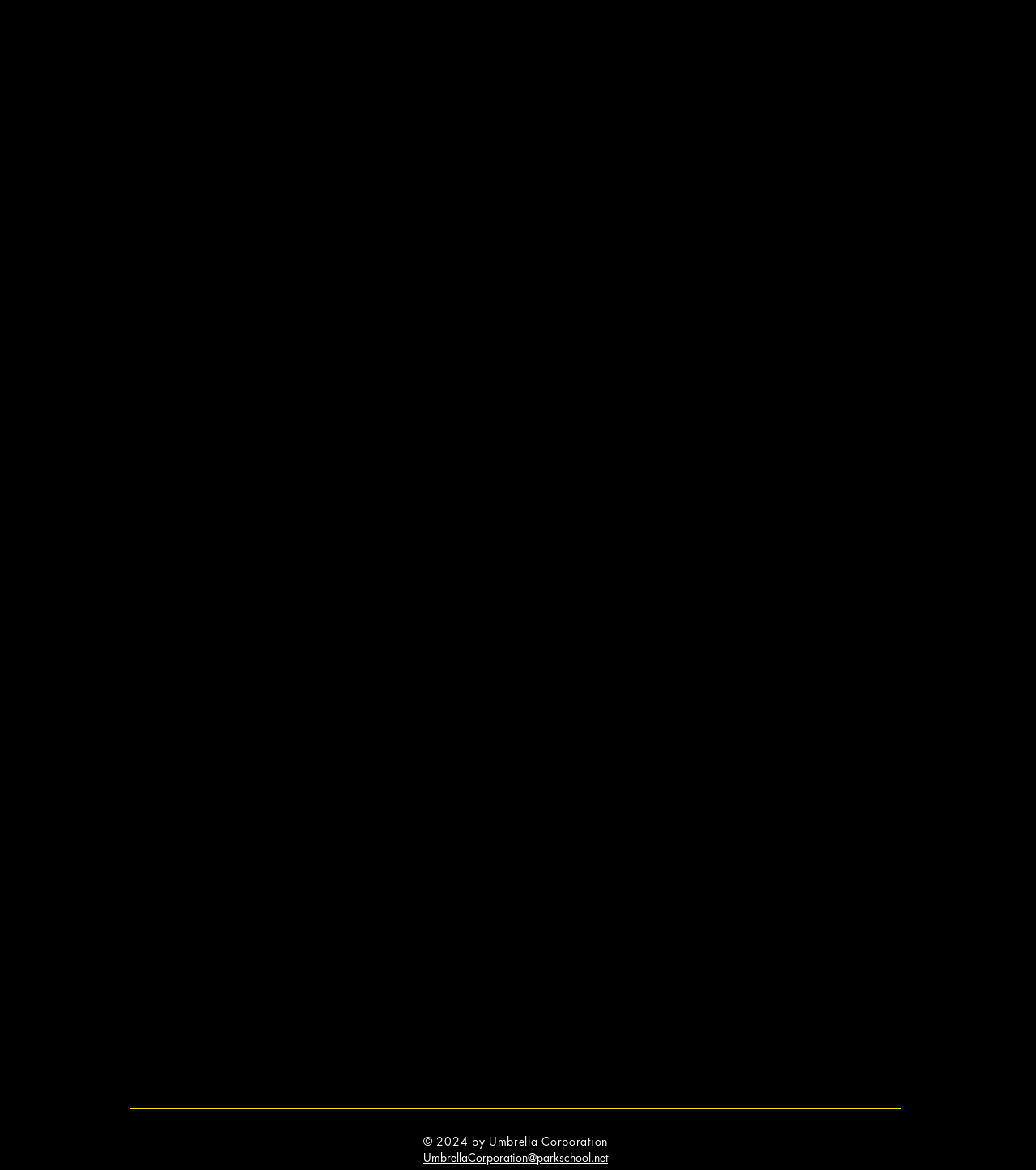Given the element description "UmbrellaCorporation@parkschool.net" in the screenshot, predict the bounding box coordinates of that UI element.

[0.409, 0.982, 0.587, 0.996]